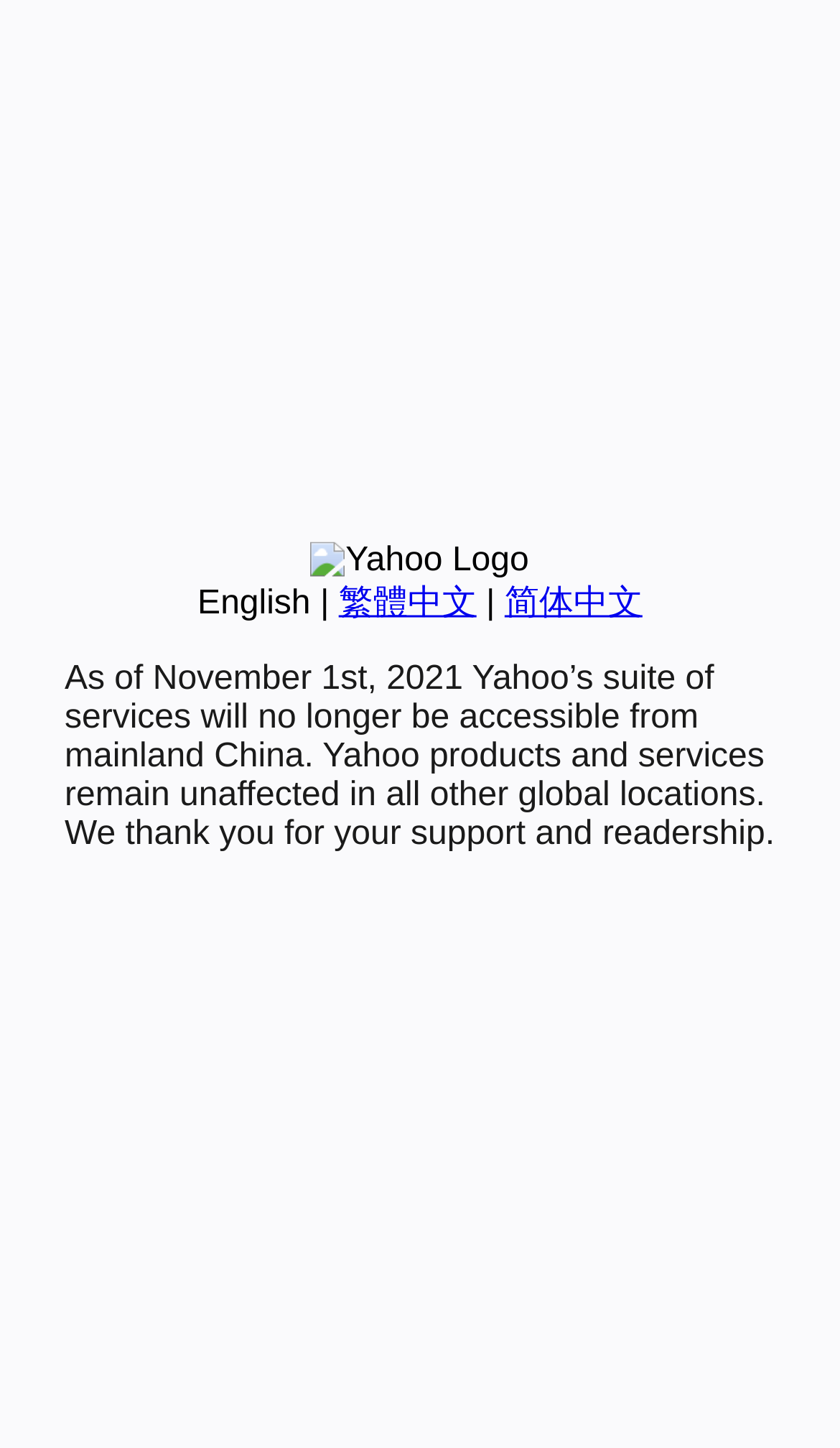Extract the bounding box coordinates for the described element: "English". The coordinates should be represented as four float numbers between 0 and 1: [left, top, right, bottom].

[0.235, 0.404, 0.37, 0.429]